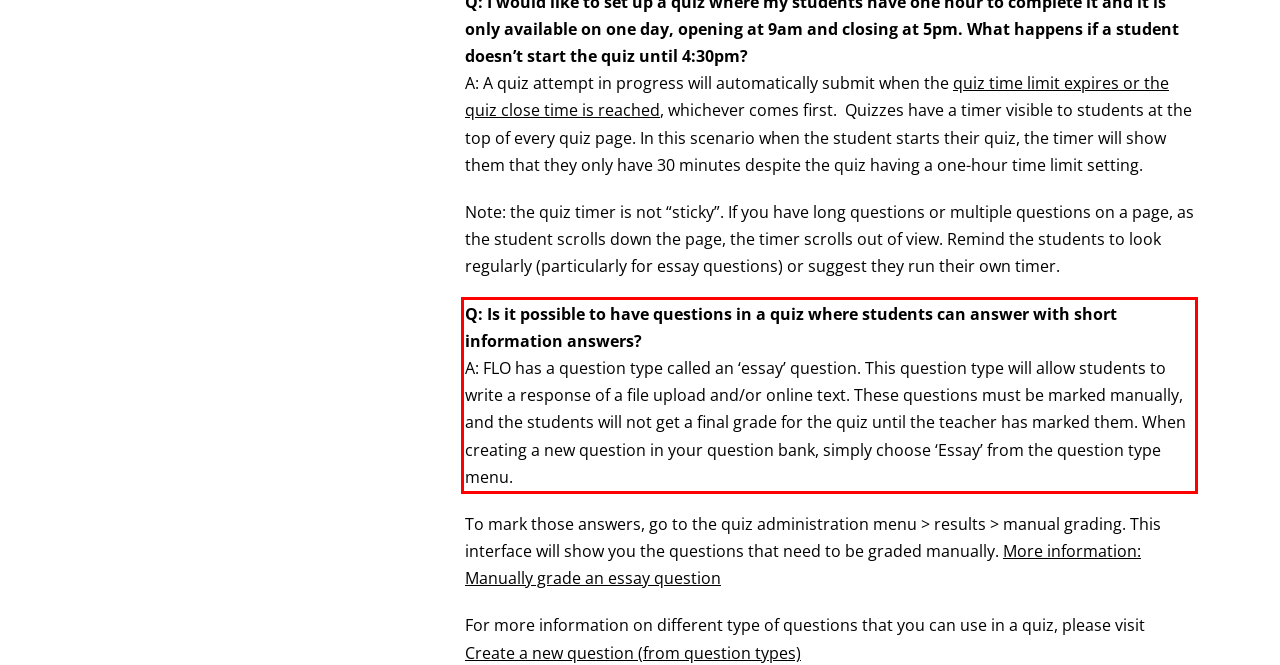Observe the screenshot of the webpage, locate the red bounding box, and extract the text content within it.

Q: Is it possible to have questions in a quiz where students can answer with short information answers? A: FLO has a question type called an ‘essay’ question. This question type will allow students to write a response of a file upload and/or online text. These questions must be marked manually, and the students will not get a final grade for the quiz until the teacher has marked them. When creating a new question in your question bank, simply choose ‘Essay’ from the question type menu.